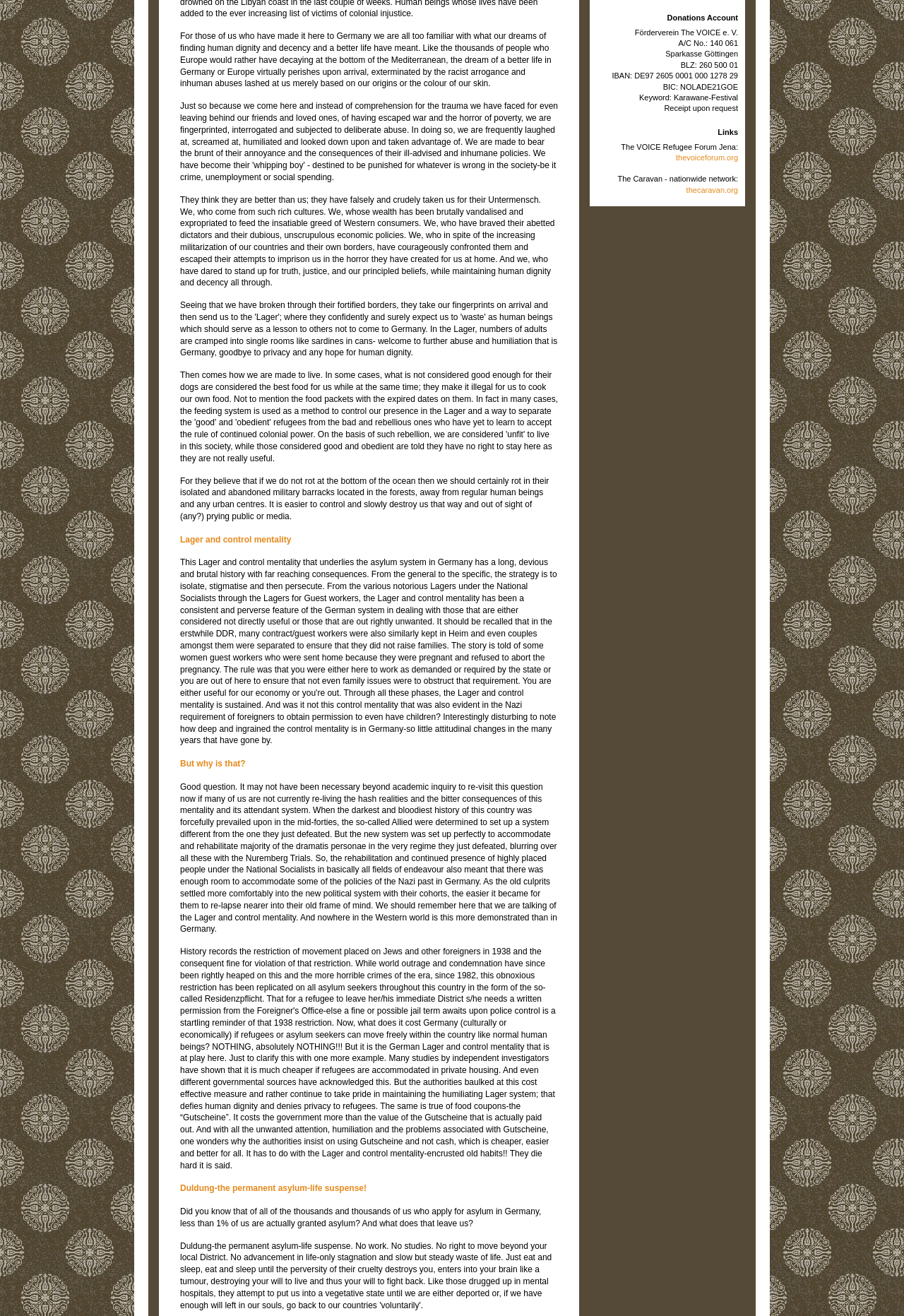Predict the bounding box of the UI element based on this description: "thecaravan.org".

[0.759, 0.141, 0.816, 0.147]